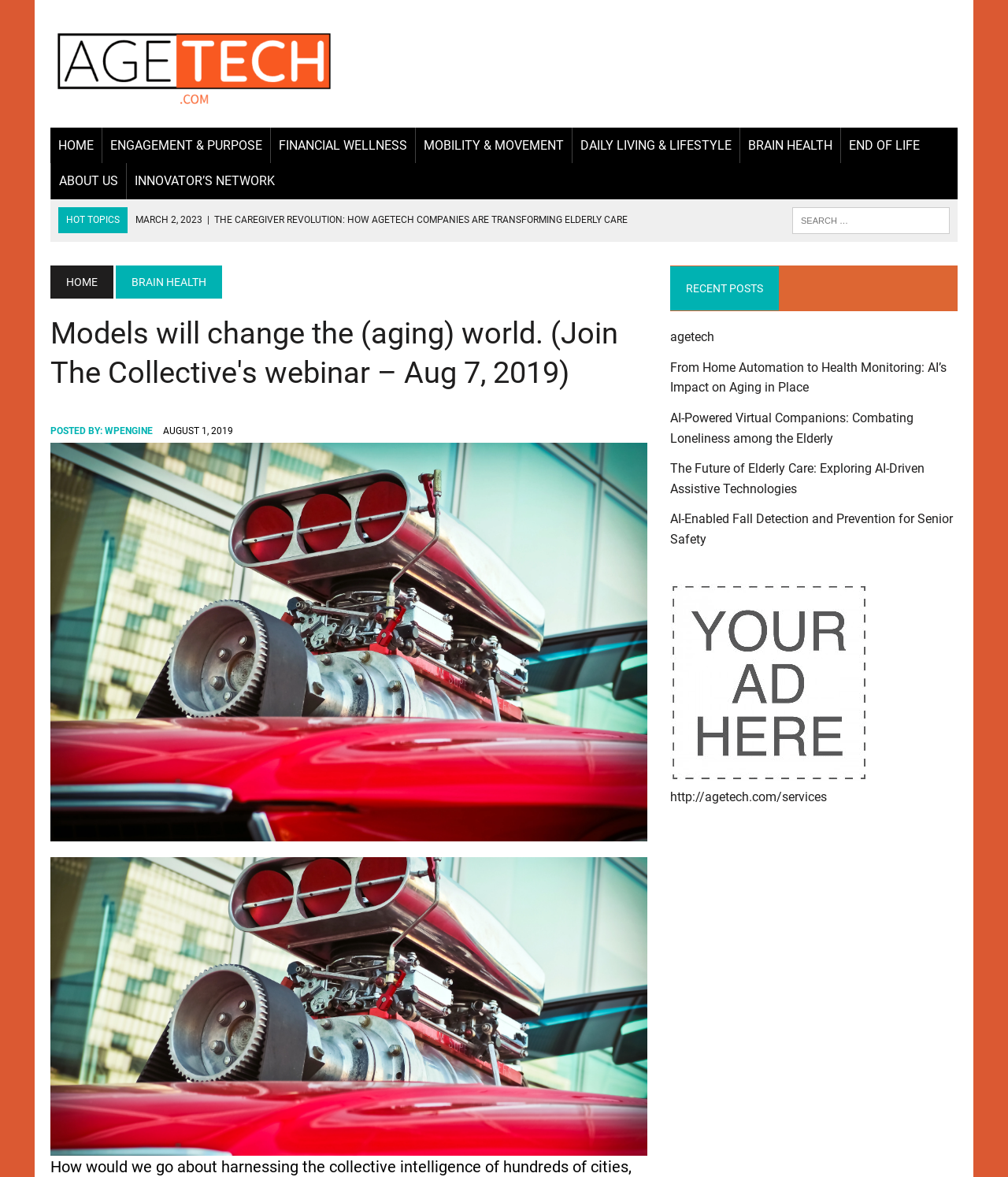Determine the bounding box for the UI element described here: "About Us".

[0.051, 0.139, 0.125, 0.169]